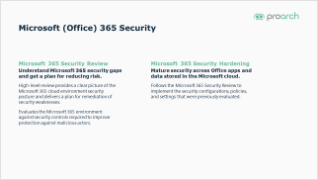Elaborate on all the key elements and details present in the image.

The image titled "Snapshot 1 of Microsoft 365 Security Review: 3-Wk Assessment" presents an overview of security services offered by ProArch Technologies, Inc. It highlights key aspects of their Microsoft 365 security evaluations, showcasing two primary services: the Microsoft 365 Security Review and the Microsoft 365 Security Hardening.

On the left side, the Microsoft 365 Security Review is detailed, emphasizing the identification of security gaps and providing a strategic plan for risk reduction. It focuses on assessing the current security posture and identifying vulnerabilities within the Microsoft 365 environment.

On the right, the Microsoft 365 Security Hardening service is described, which aims to bolster security across Microsoft applications and data stored in the cloud. This service entails the implementation of critical security policies, configurations, and tools designed to protect against malicious threats.

Overall, this snapshot encapsulates ProArch's commitment to enhancing the security and resilience of Microsoft 365 environments for their clients.